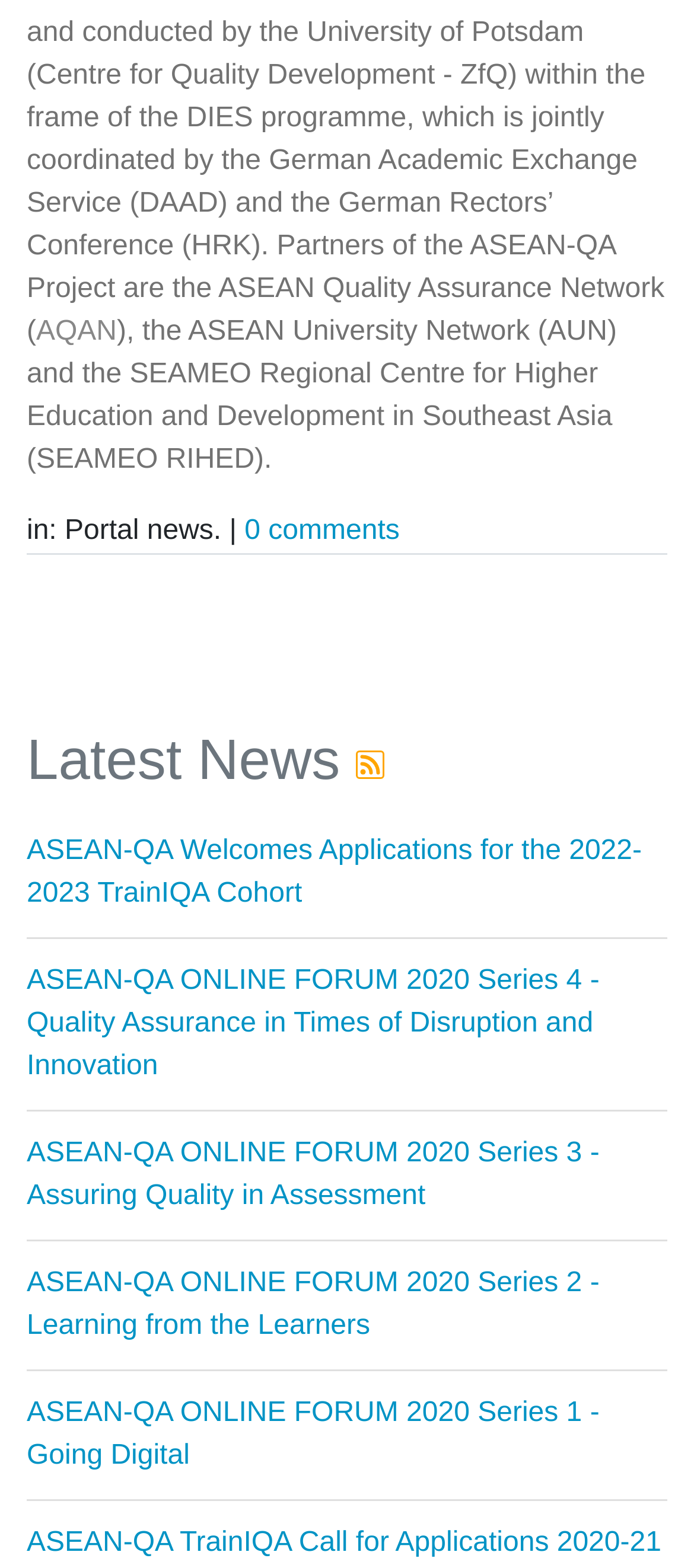Can you show the bounding box coordinates of the region to click on to complete the task described in the instruction: "Subscribe to the weblog"?

[0.513, 0.464, 0.554, 0.505]